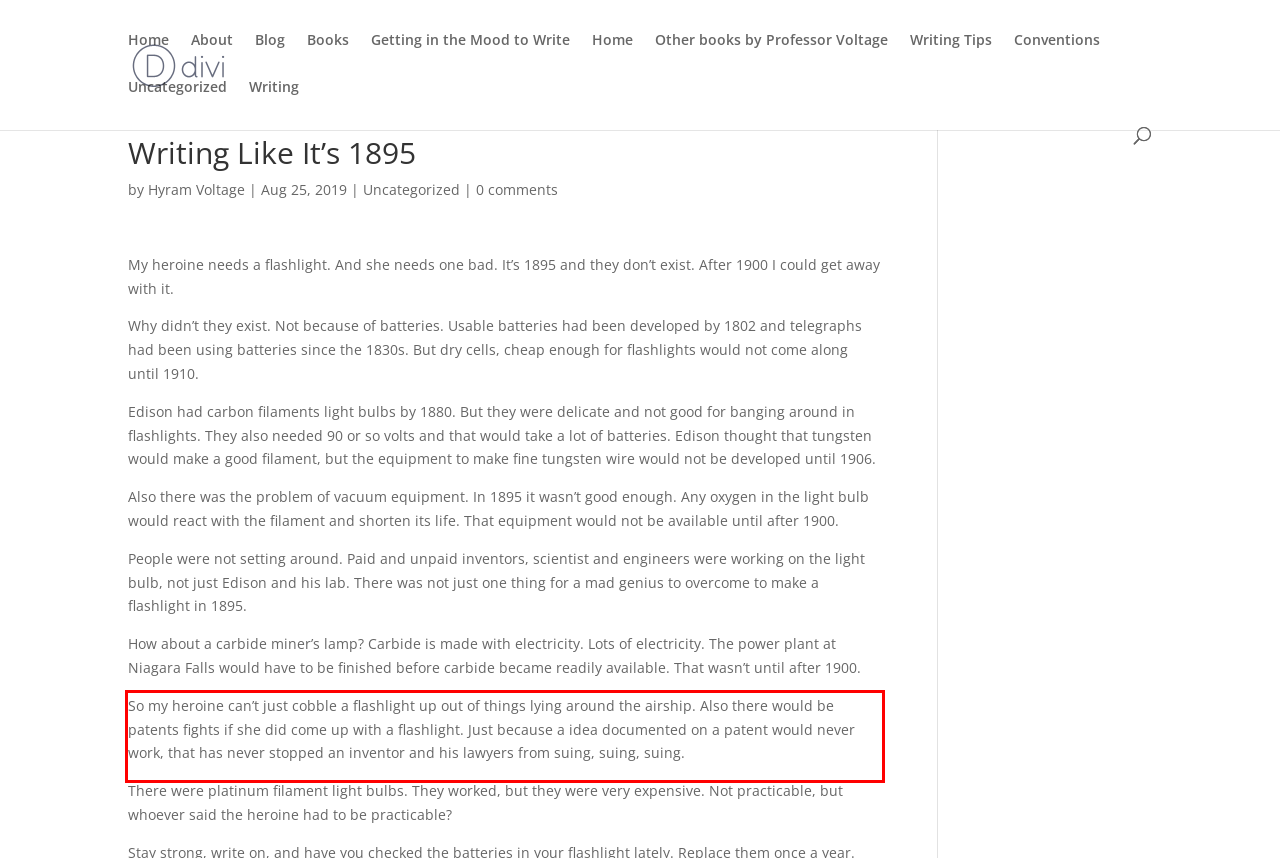Please use OCR to extract the text content from the red bounding box in the provided webpage screenshot.

So my heroine can’t just cobble a flashlight up out of things lying around the airship. Also there would be patents fights if she did come up with a flashlight. Just because a idea documented on a patent would never work, that has never stopped an inventor and his lawyers from suing, suing, suing.